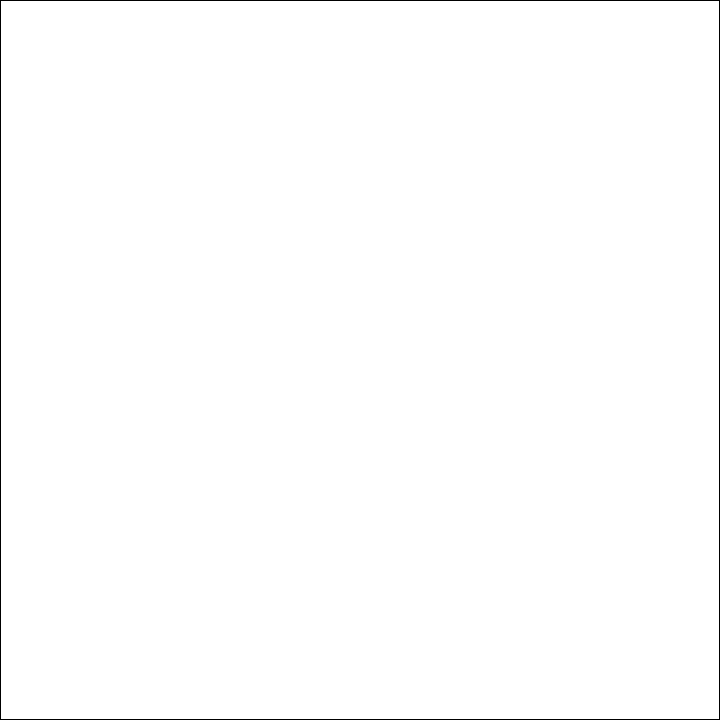What is the theme of the image? Based on the image, give a response in one word or a short phrase.

Cycle of life and regeneration